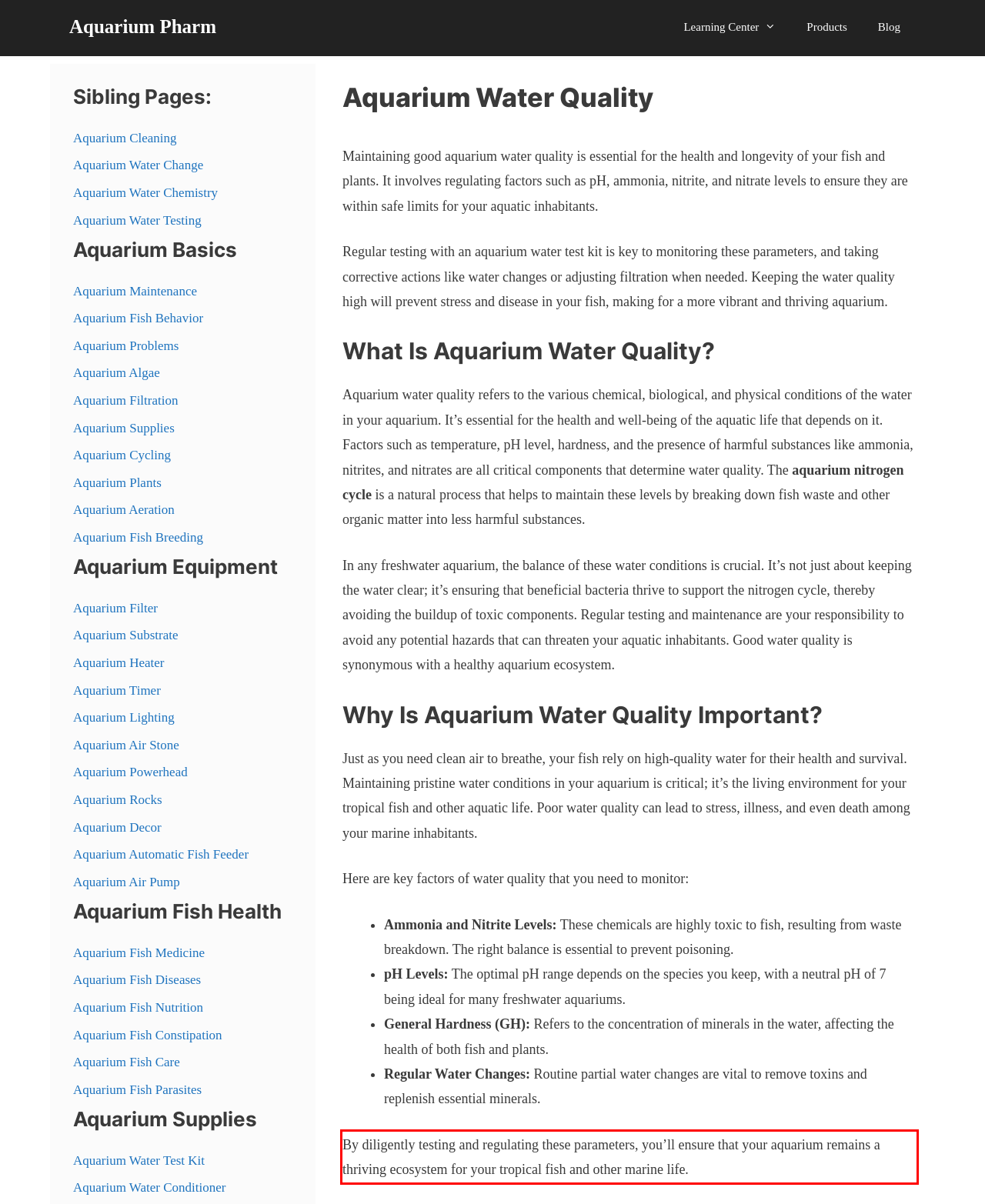Identify the text within the red bounding box on the webpage screenshot and generate the extracted text content.

By diligently testing and regulating these parameters, you’ll ensure that your aquarium remains a thriving ecosystem for your tropical fish and other marine life.